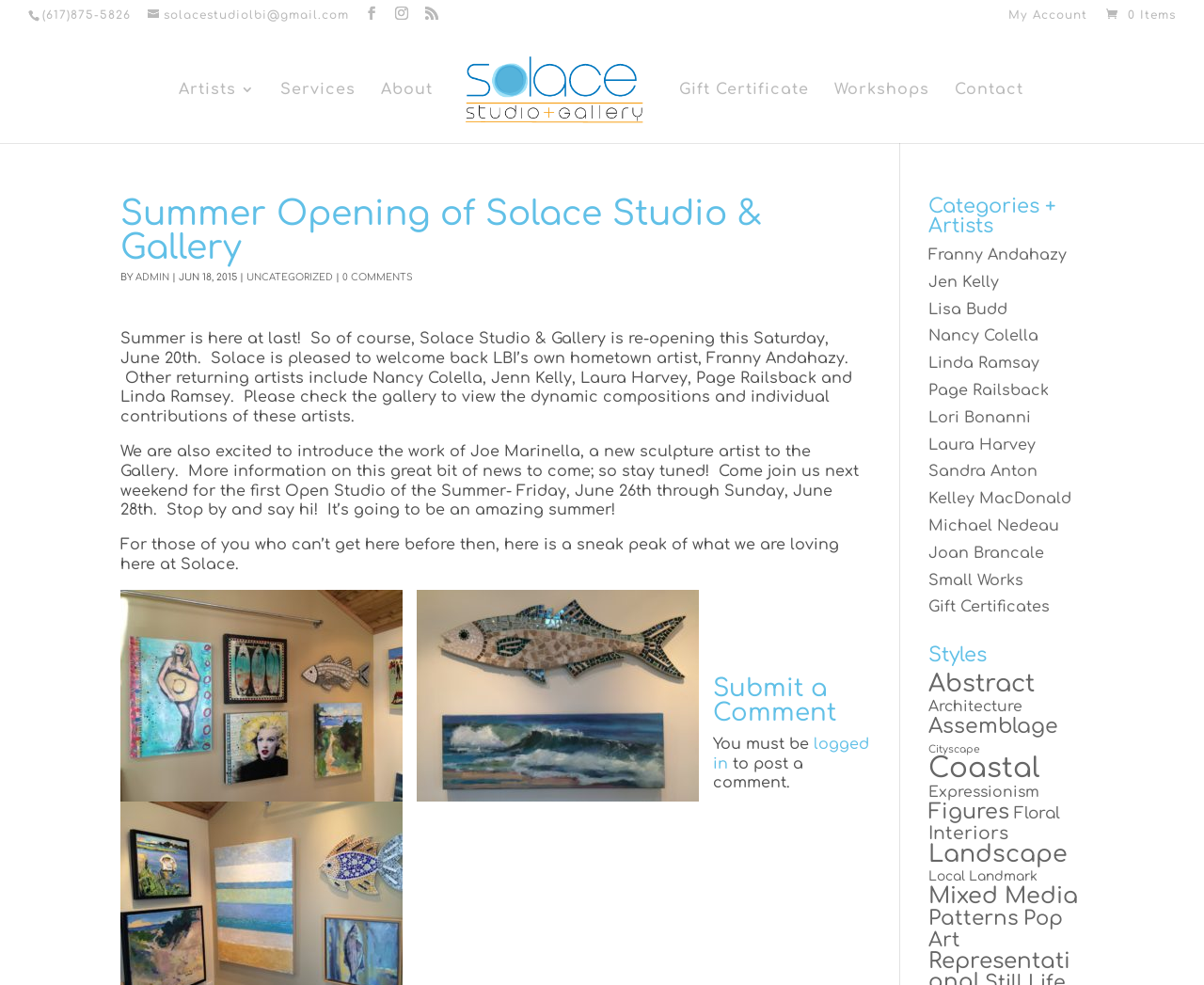Pinpoint the bounding box coordinates of the area that must be clicked to complete this instruction: "Learn about services".

[0.233, 0.084, 0.295, 0.145]